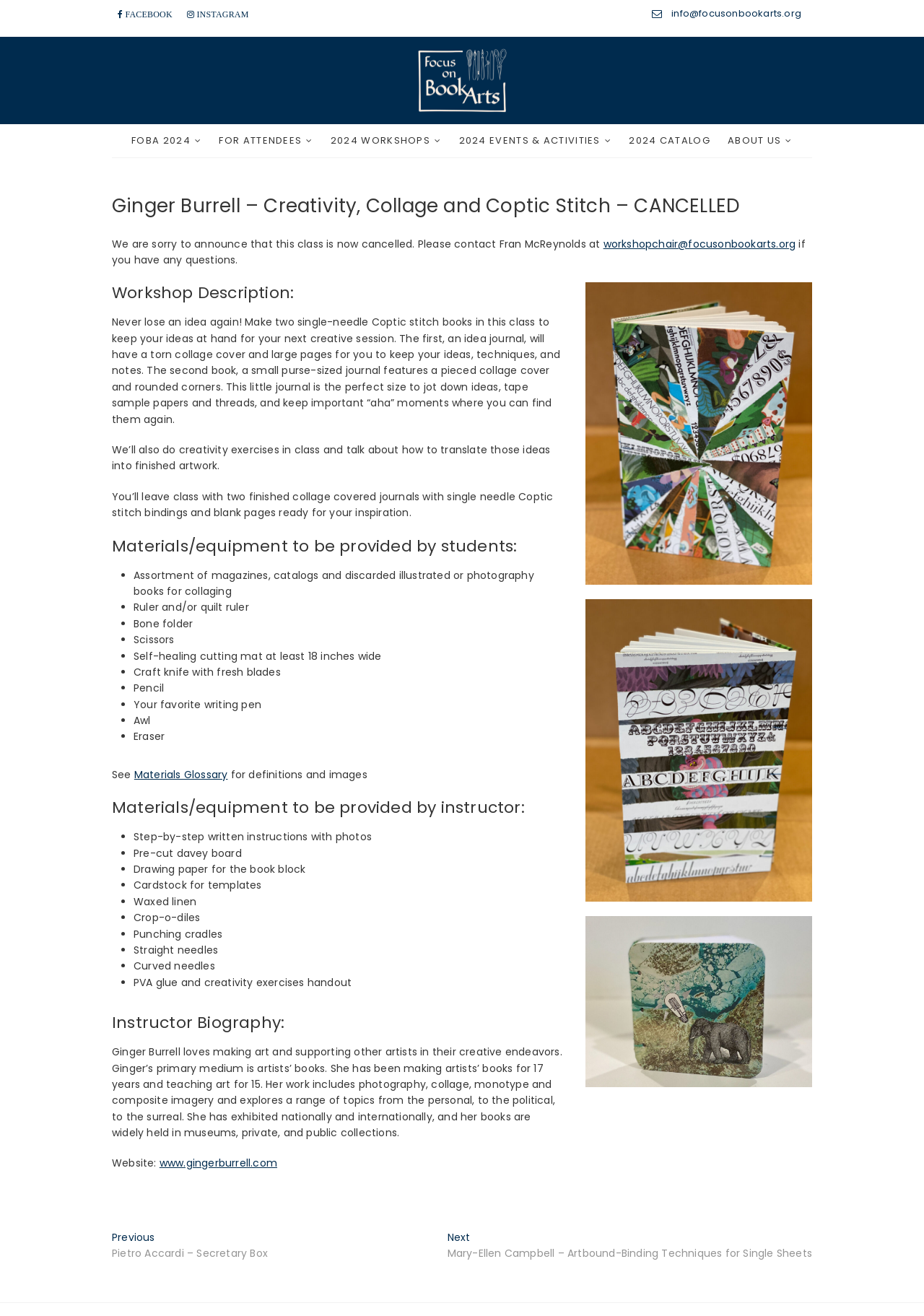Find the bounding box coordinates corresponding to the UI element with the description: "www.gingerburrell.com". The coordinates should be formatted as [left, top, right, bottom], with values as floats between 0 and 1.

[0.173, 0.878, 0.3, 0.889]